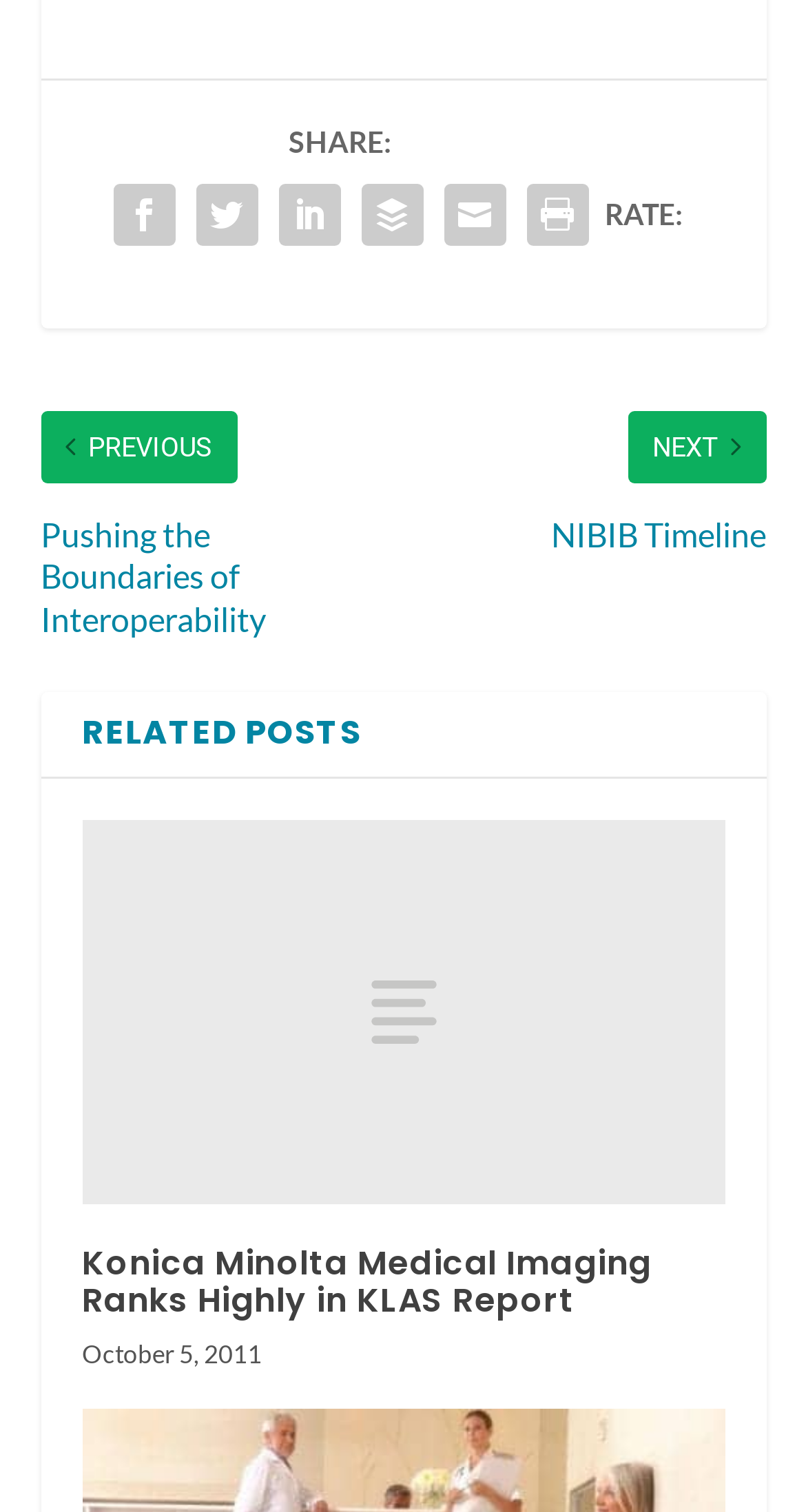Pinpoint the bounding box coordinates of the clickable area necessary to execute the following instruction: "Click the share button". The coordinates should be given as four float numbers between 0 and 1, namely [left, top, right, bottom].

[0.423, 0.081, 0.551, 0.105]